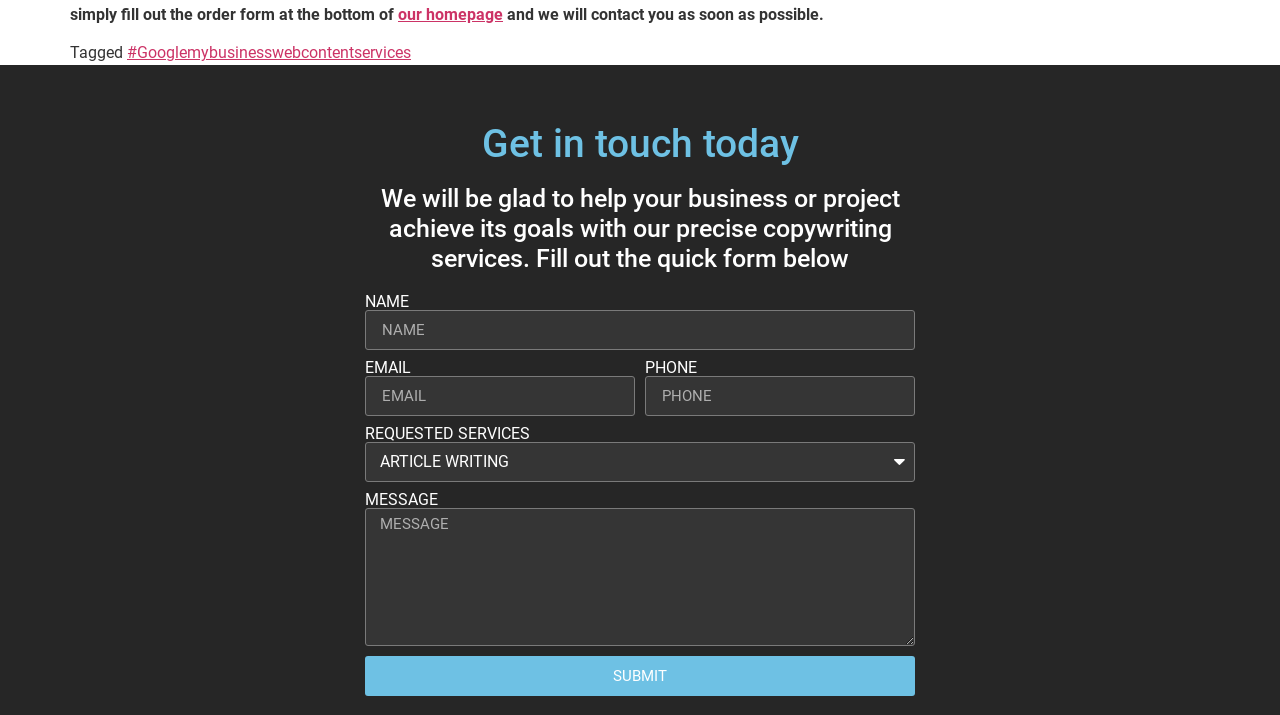Pinpoint the bounding box coordinates of the clickable element to carry out the following instruction: "submit the form."

[0.285, 0.918, 0.715, 0.974]